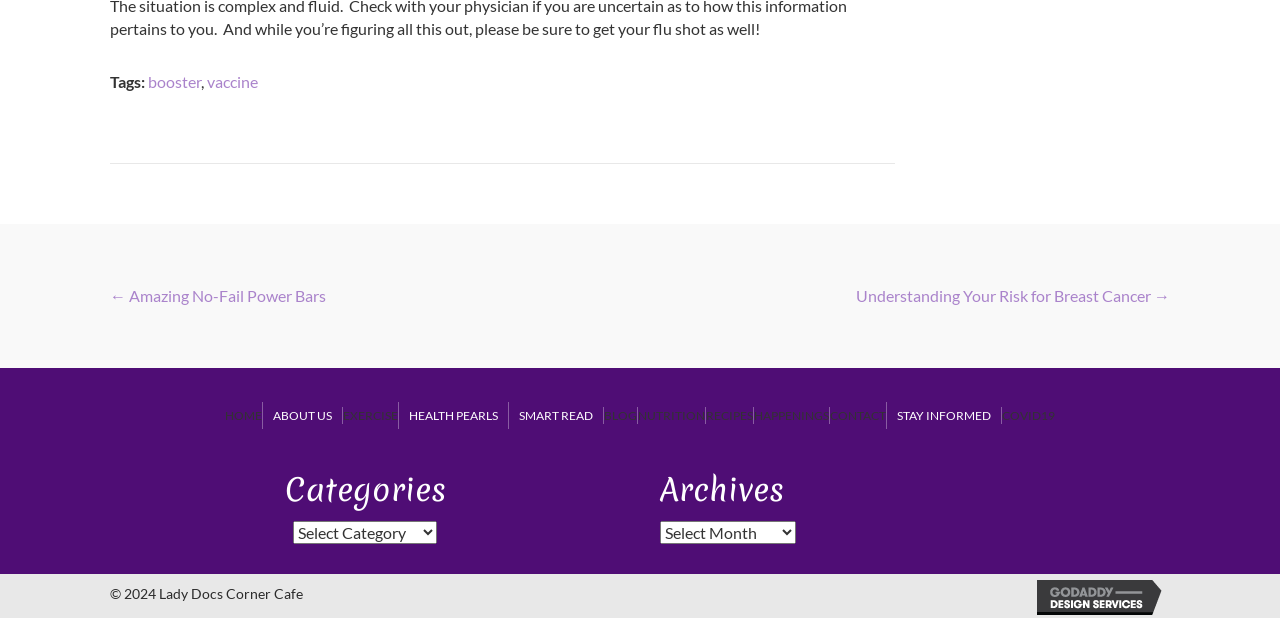Using the provided description alt="GoDaddy Web Design", find the bounding box coordinates for the UI element. Provide the coordinates in (top-left x, top-left y, bottom-right x, bottom-right y) format, ensuring all values are between 0 and 1.

[0.81, 0.947, 0.914, 0.977]